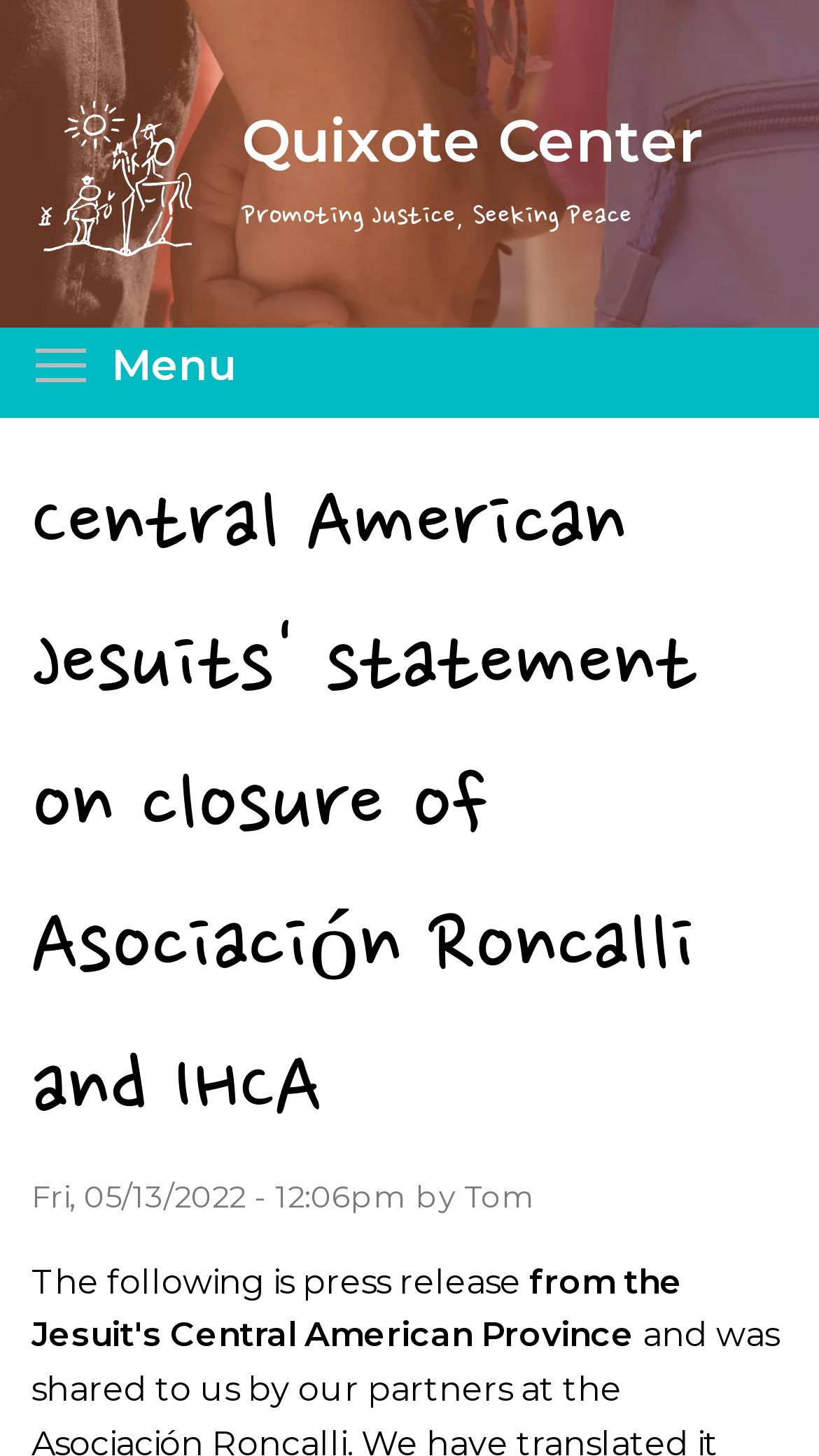What is the date of the press release?
Answer the question with a single word or phrase derived from the image.

Fri, 05/13/2022